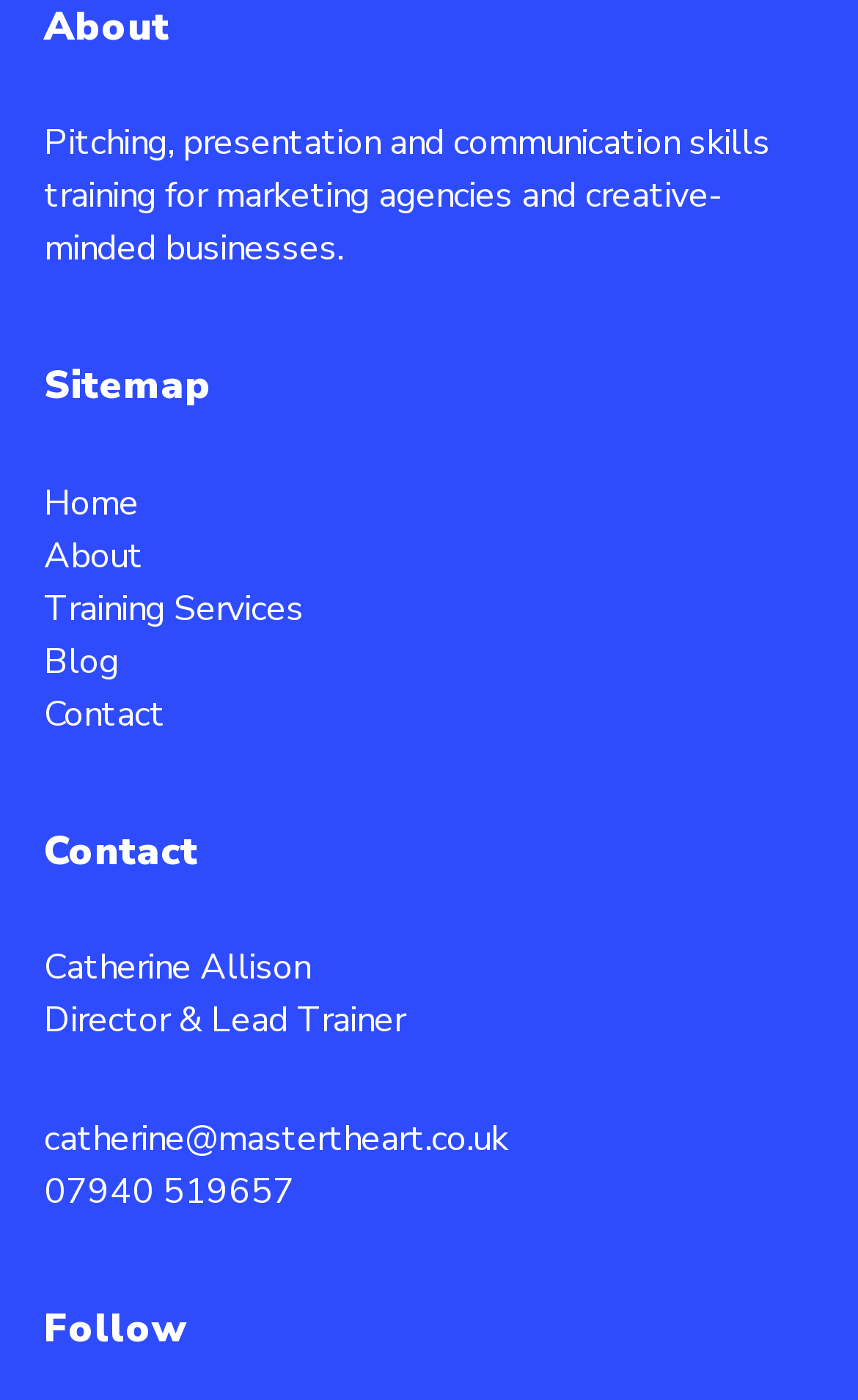Analyze the image and give a detailed response to the question:
What is the email address of the contact person?

I found the answer by looking at the 'Contact' section, where I saw the link 'catherine@mastertheart.co.uk'.